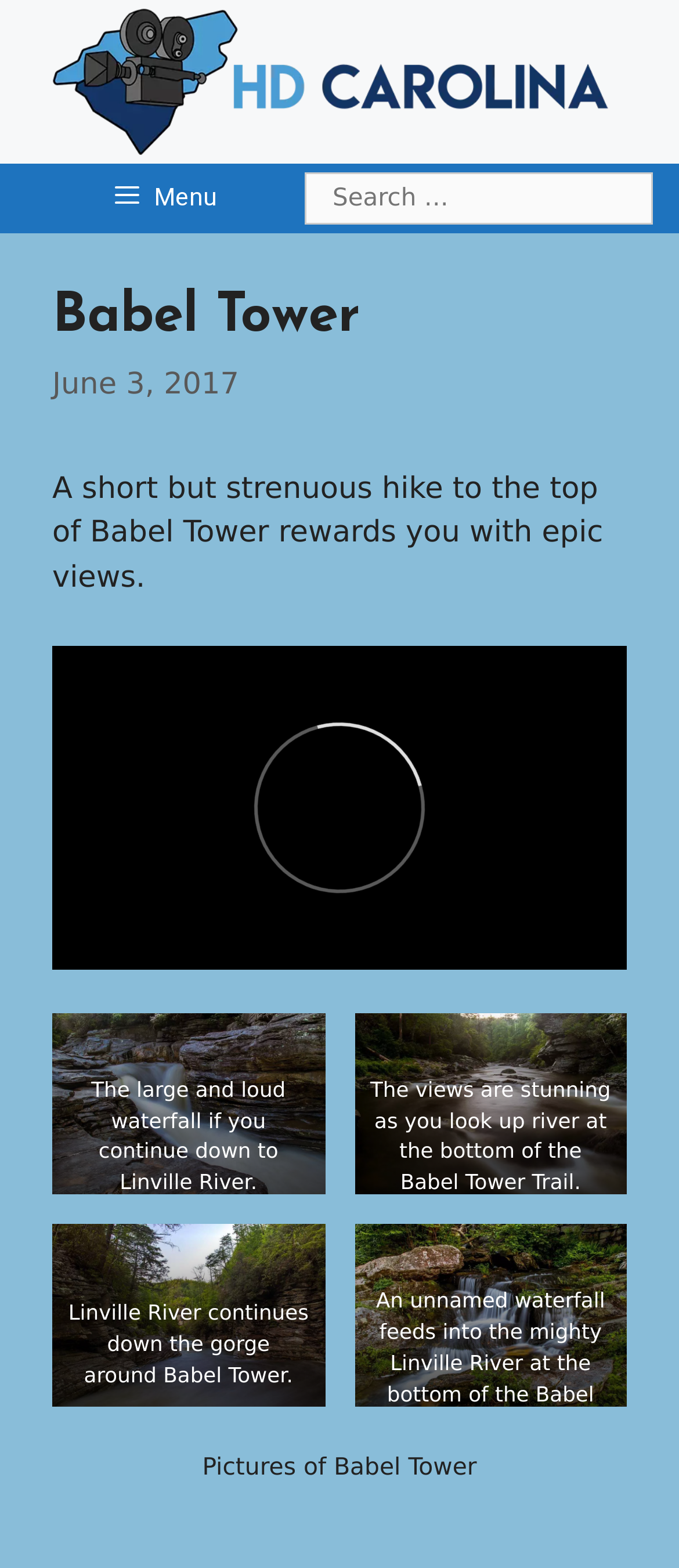Locate the bounding box of the UI element described in the following text: "Menu".

[0.038, 0.104, 0.449, 0.148]